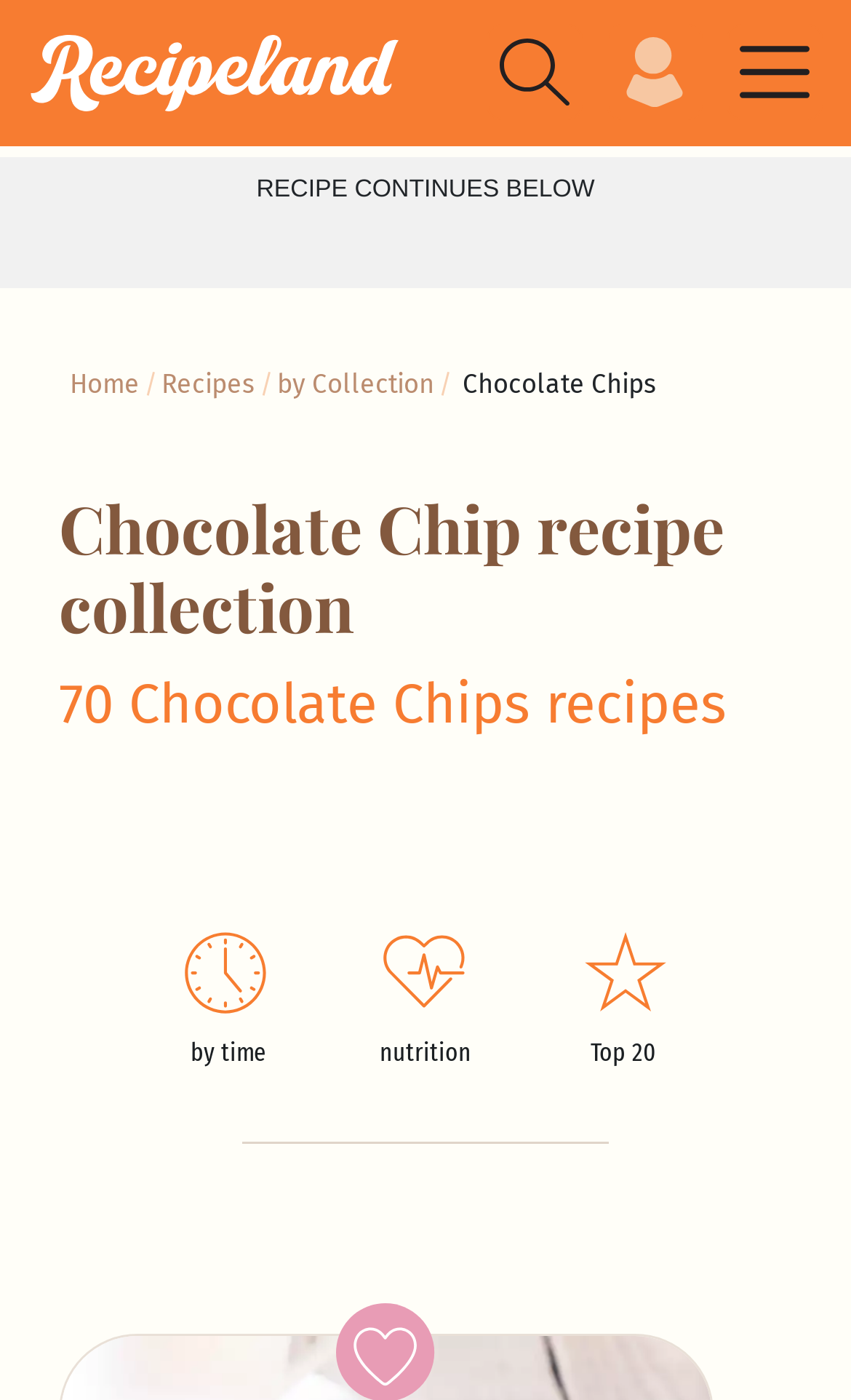Can you specify the bounding box coordinates for the region that should be clicked to fulfill this instruction: "Click on Home".

[0.082, 0.243, 0.164, 0.305]